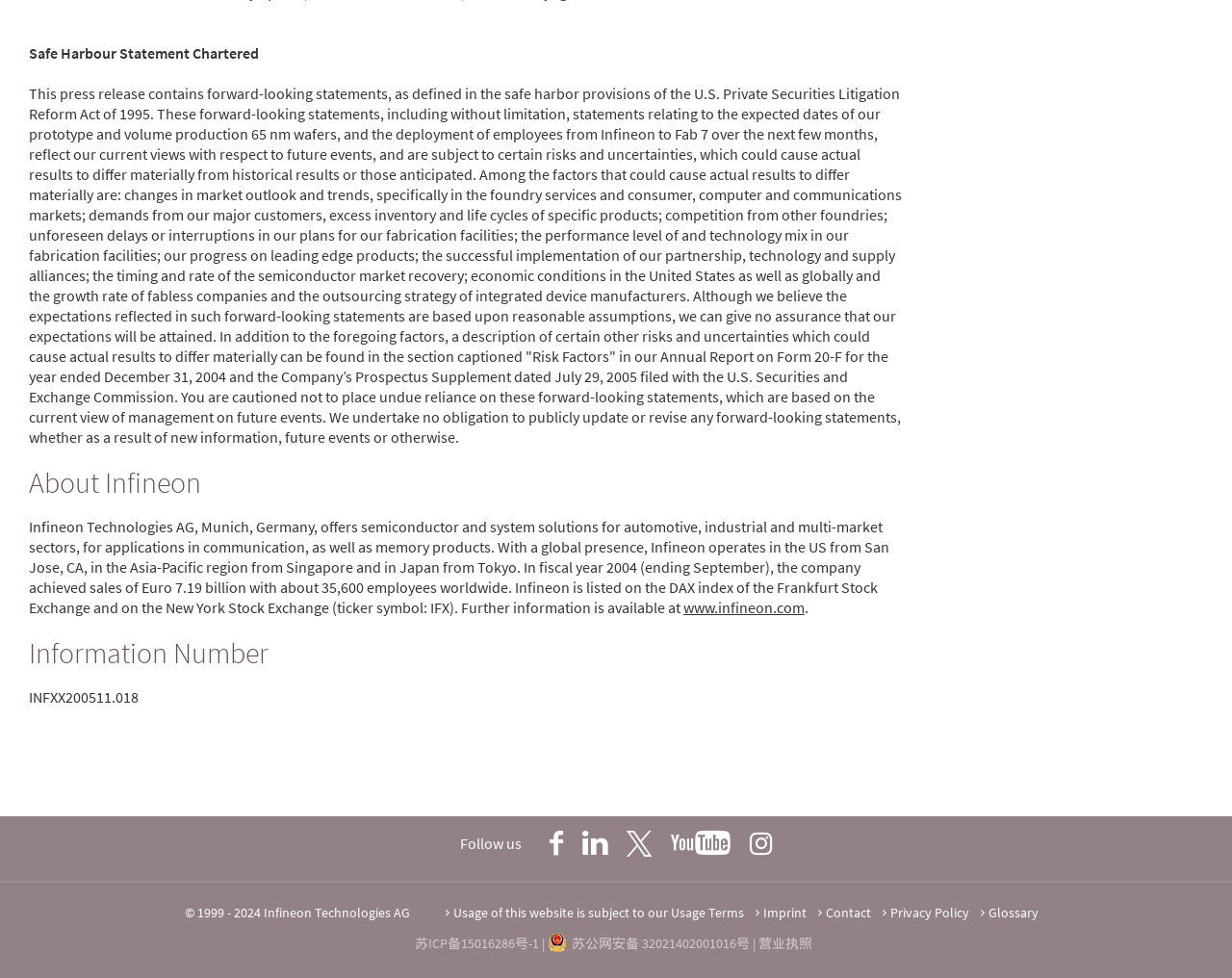Predict the bounding box coordinates of the area that should be clicked to accomplish the following instruction: "Check the privacy policy". The bounding box coordinates should consist of four float numbers between 0 and 1, i.e., [left, top, right, bottom].

[0.714, 0.924, 0.786, 0.943]